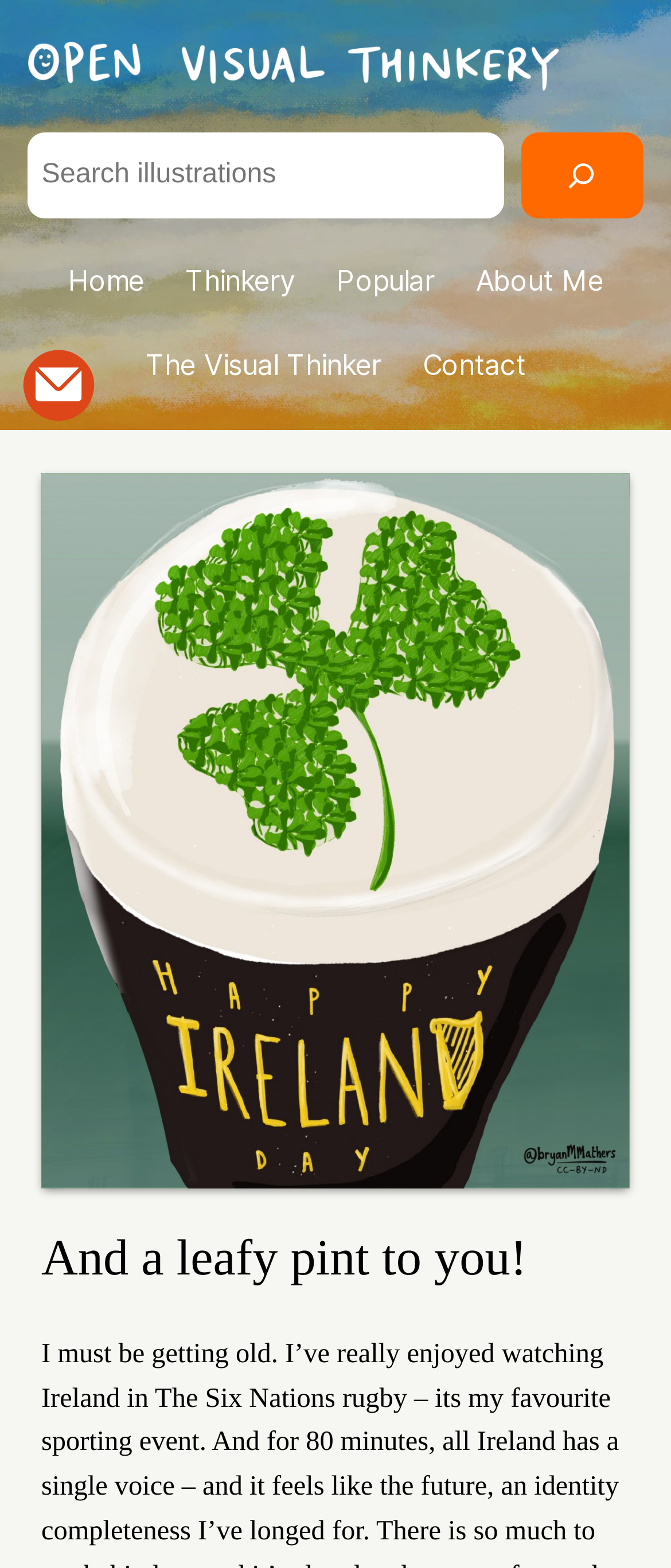What is the purpose of the search box?
Answer the question based on the image using a single word or a brief phrase.

Search